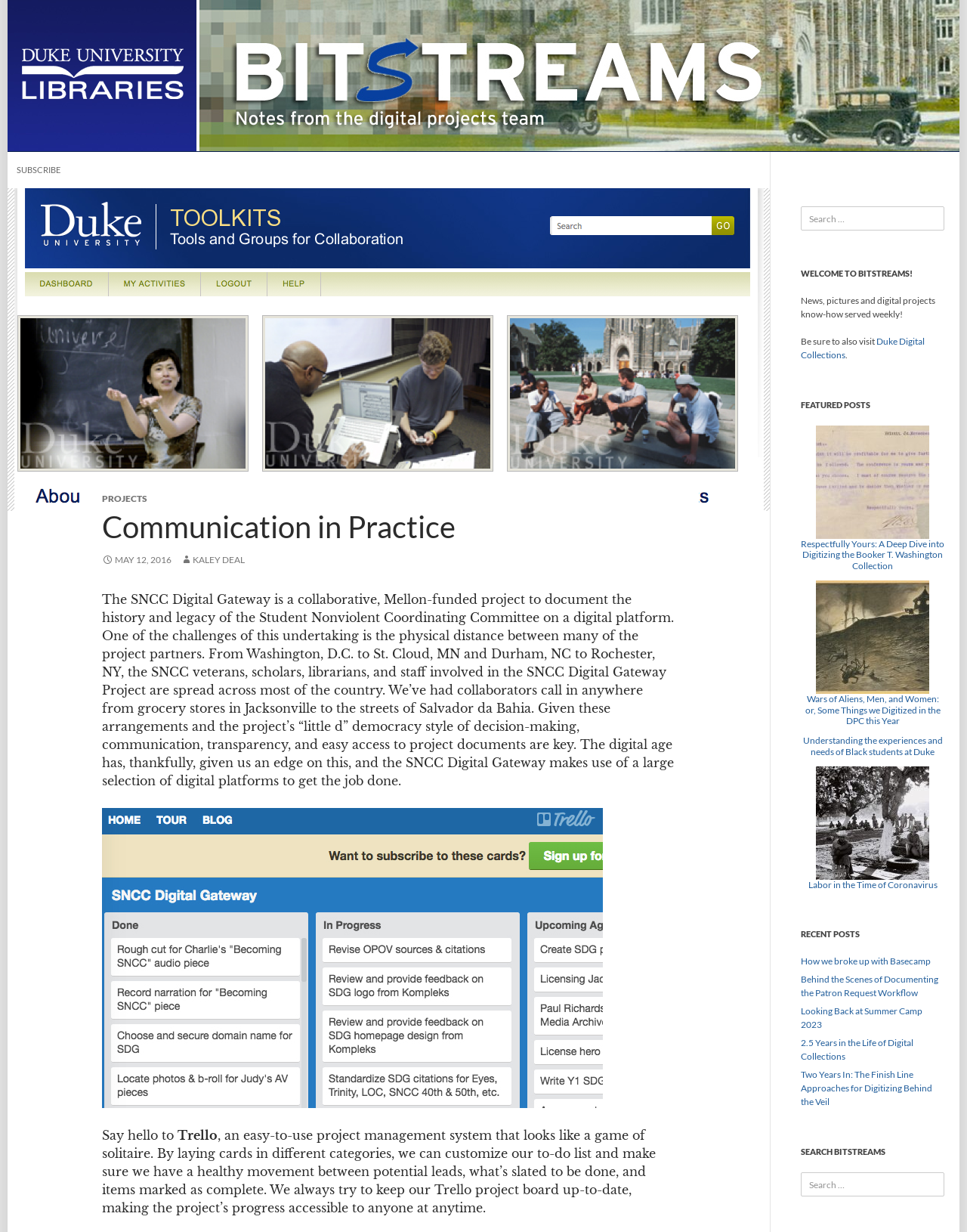Find the bounding box coordinates for the element that must be clicked to complete the instruction: "Visit the Duke Digital Collections". The coordinates should be four float numbers between 0 and 1, indicated as [left, top, right, bottom].

[0.828, 0.272, 0.956, 0.293]